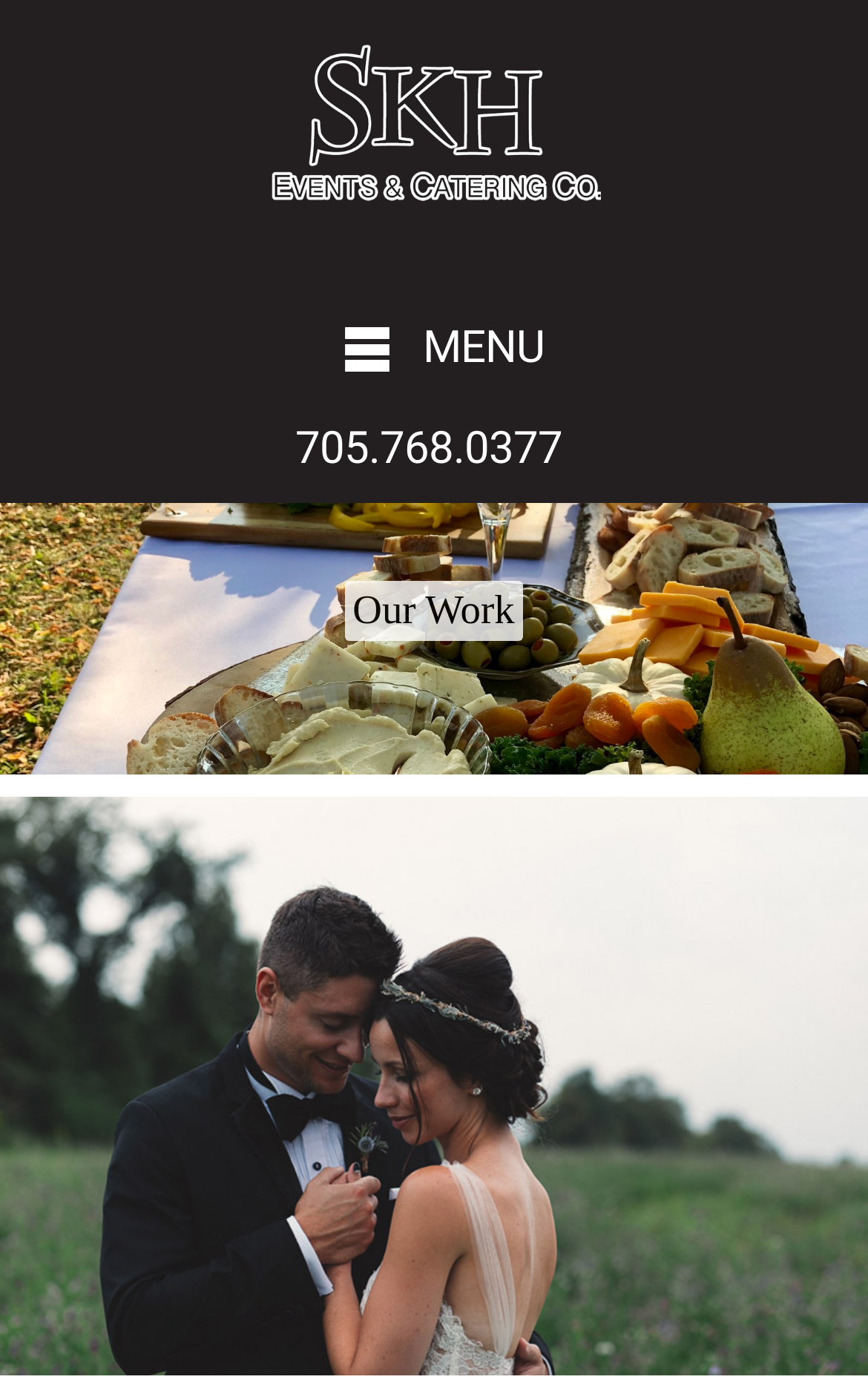Identify the bounding box for the described UI element. Provide the coordinates in (top-left x, top-left y, bottom-right x, bottom-right y) format with values ranging from 0 to 1: alt="SKH Events & Catering Co"

[0.308, 0.032, 0.692, 0.15]